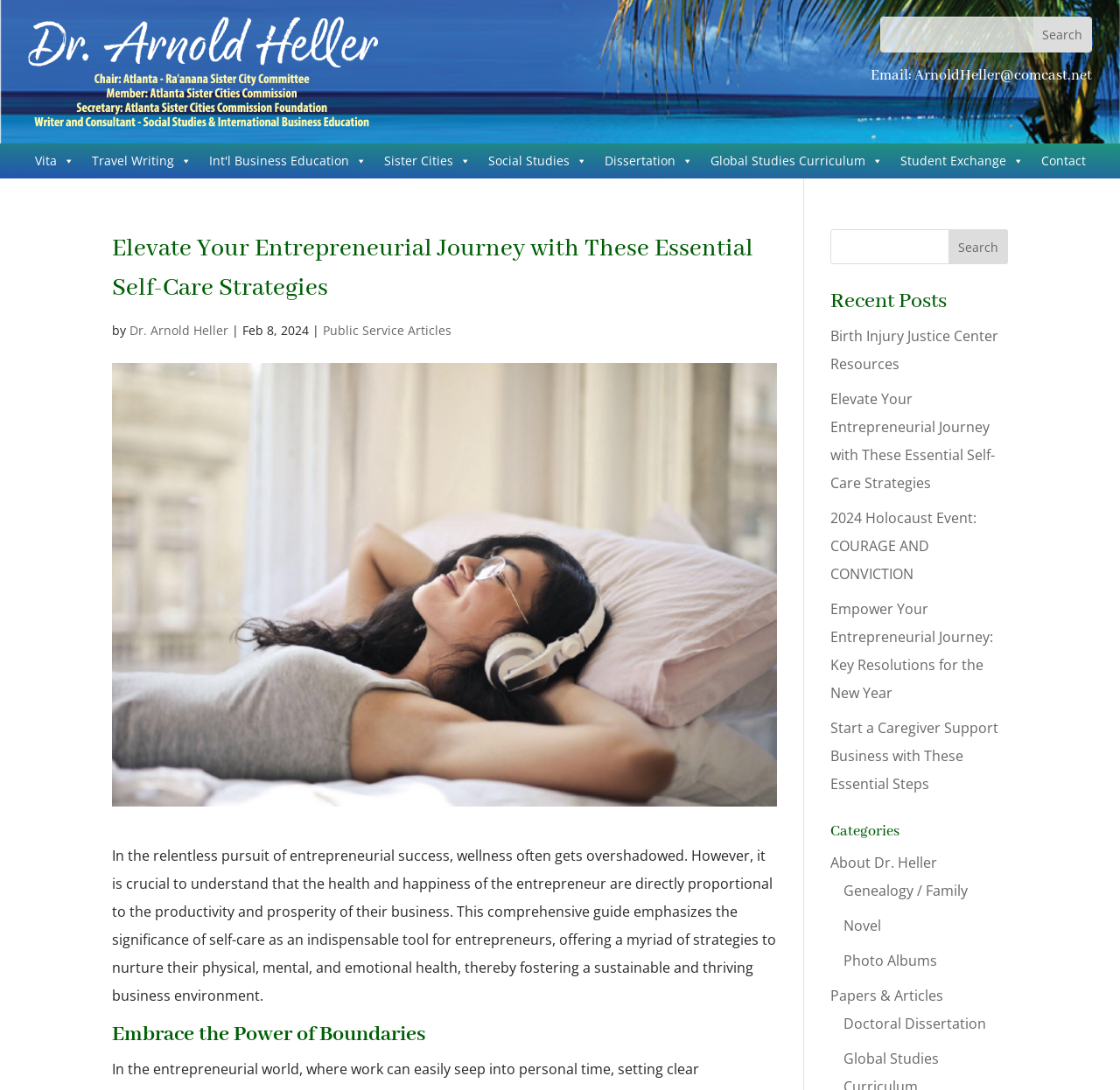Provide the bounding box coordinates for the area that should be clicked to complete the instruction: "View the 'Benefits of Laird Performance Mushrooms for Health' article".

None